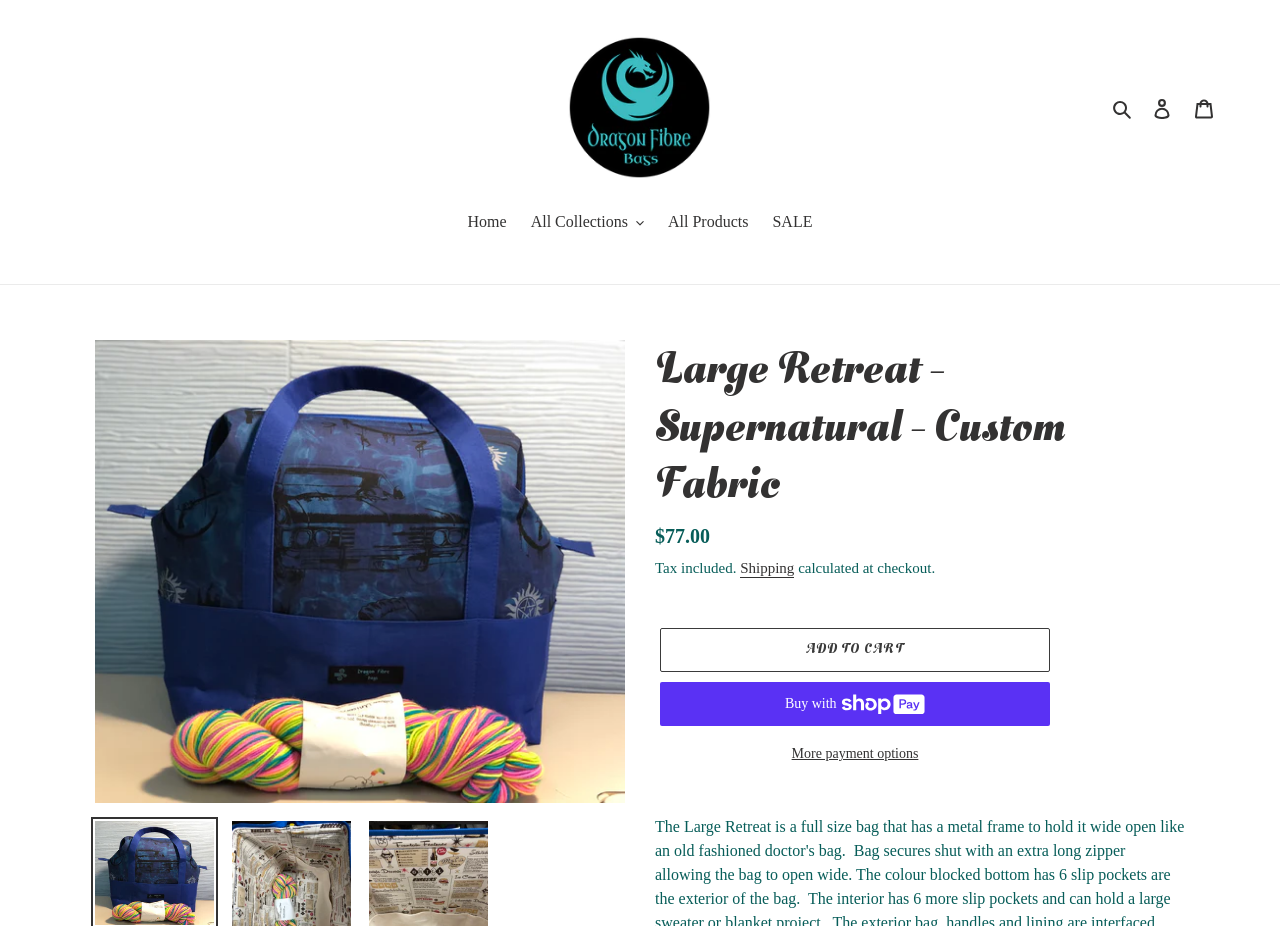Find the bounding box coordinates for the element that must be clicked to complete the instruction: "Log in to account". The coordinates should be four float numbers between 0 and 1, indicated as [left, top, right, bottom].

[0.891, 0.092, 0.924, 0.14]